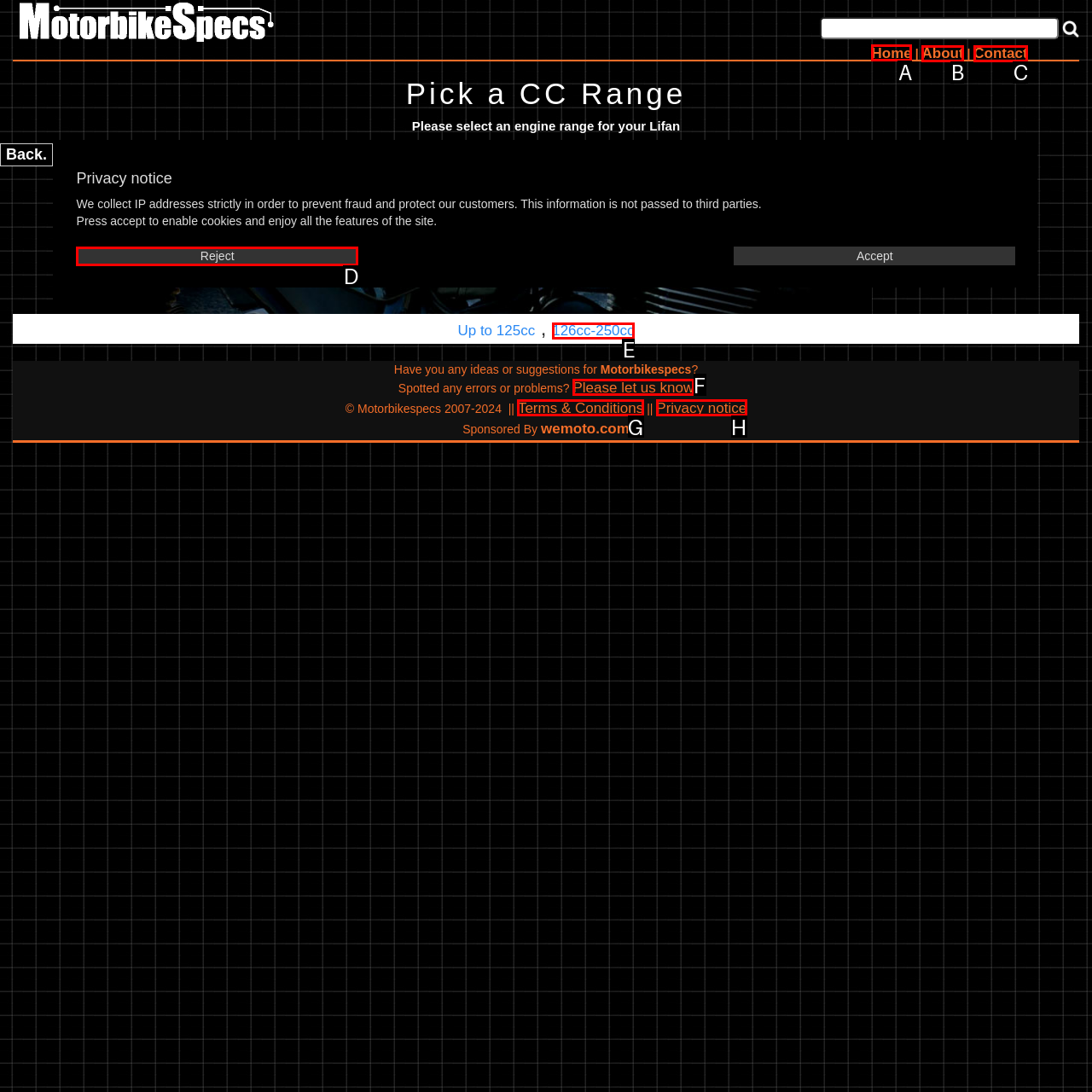Specify which UI element should be clicked to accomplish the task: Go to the home page. Answer with the letter of the correct choice.

A